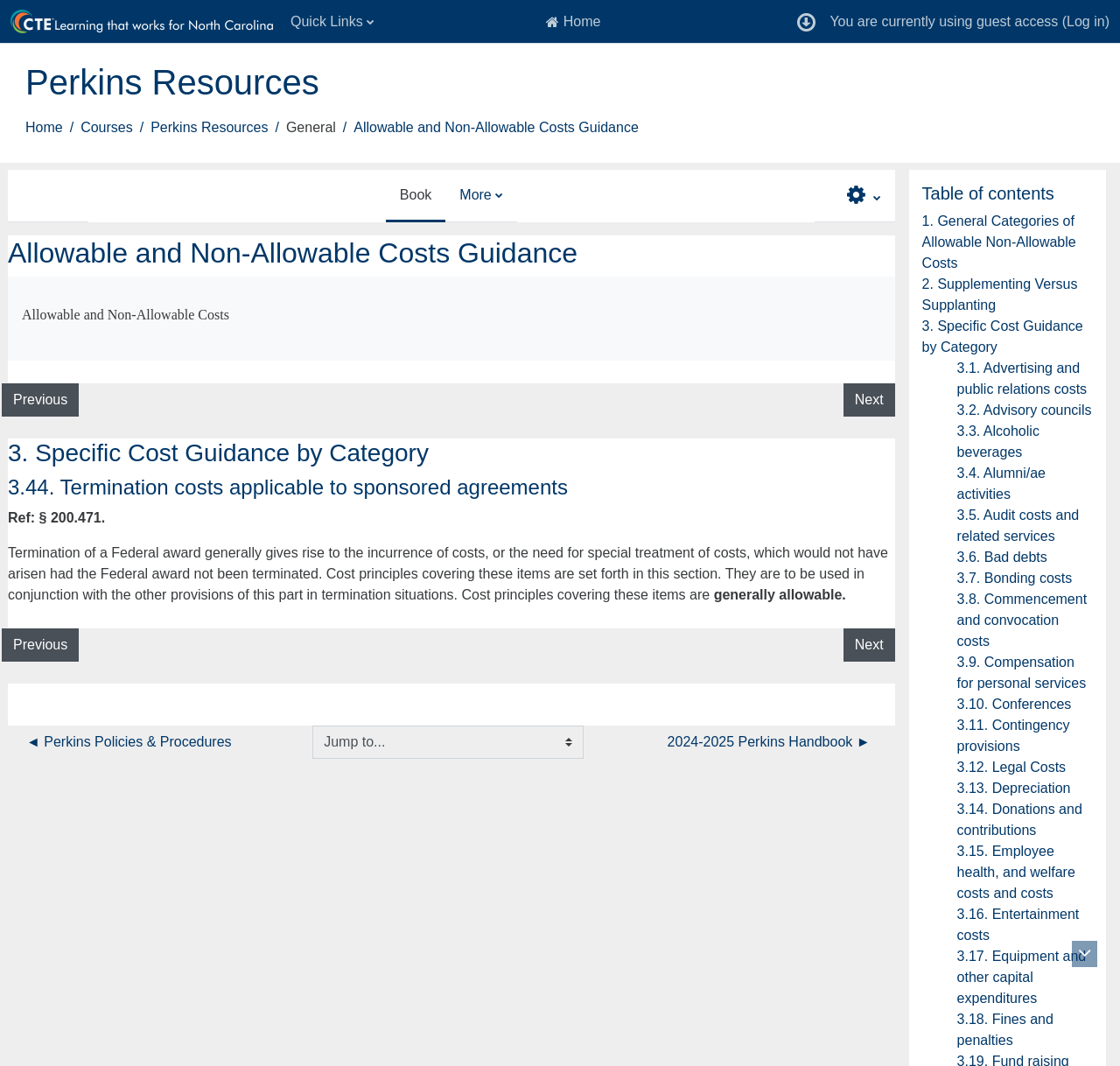Please identify the bounding box coordinates for the region that you need to click to follow this instruction: "search with advanced options".

None